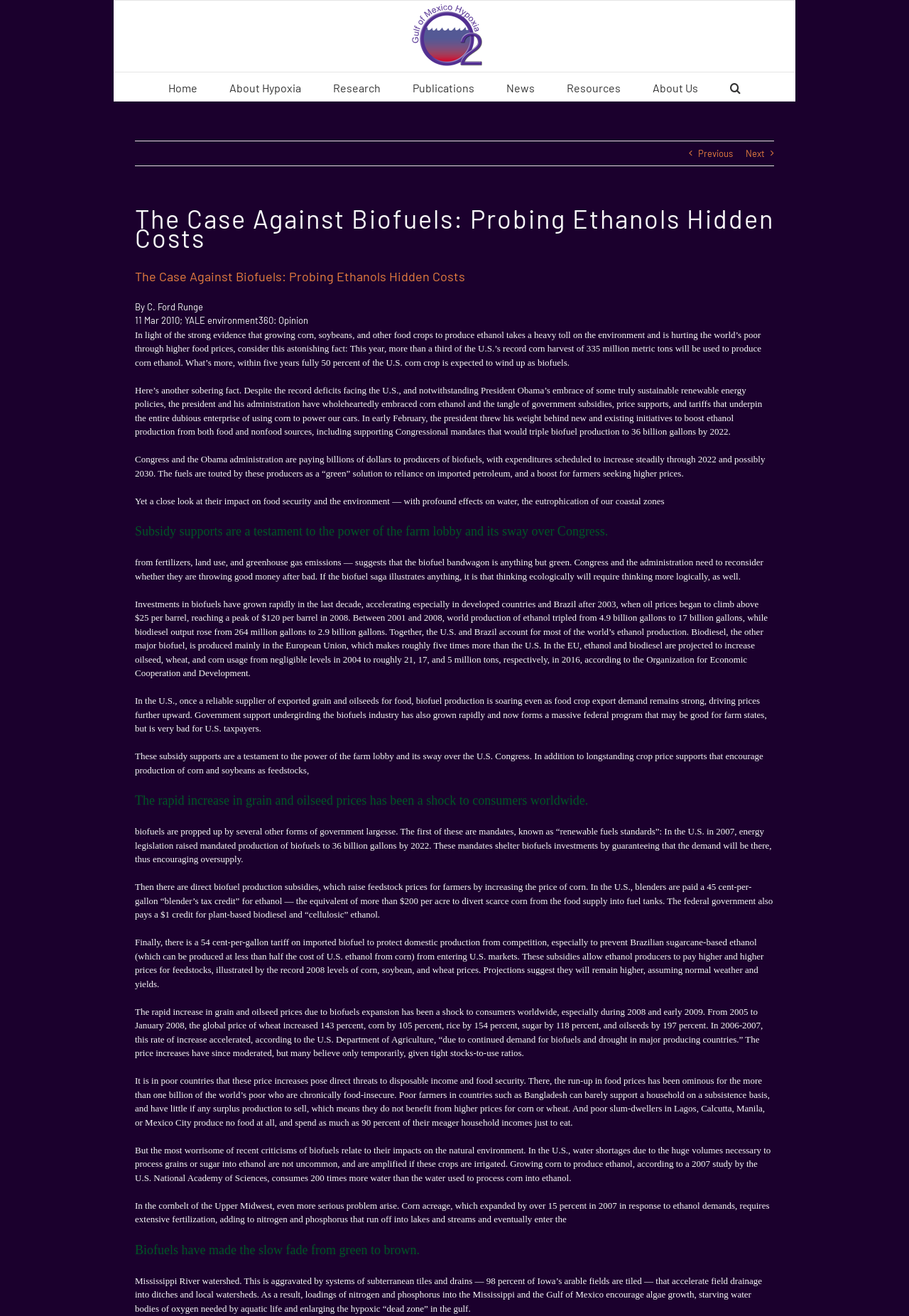Please determine the primary heading and provide its text.

The Case Against Biofuels: Probing Ethanols Hidden Costs